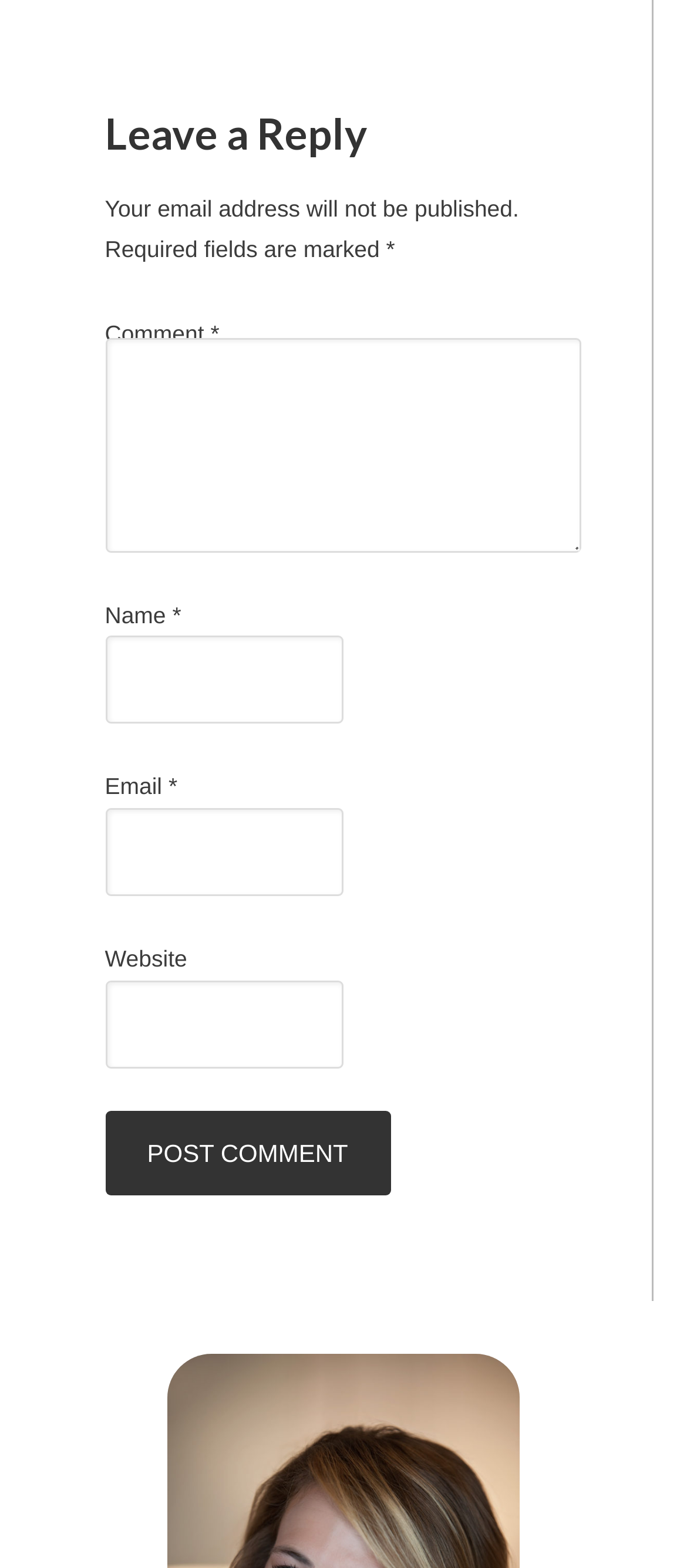Give a one-word or phrase response to the following question: How many fields are required to post a comment?

3